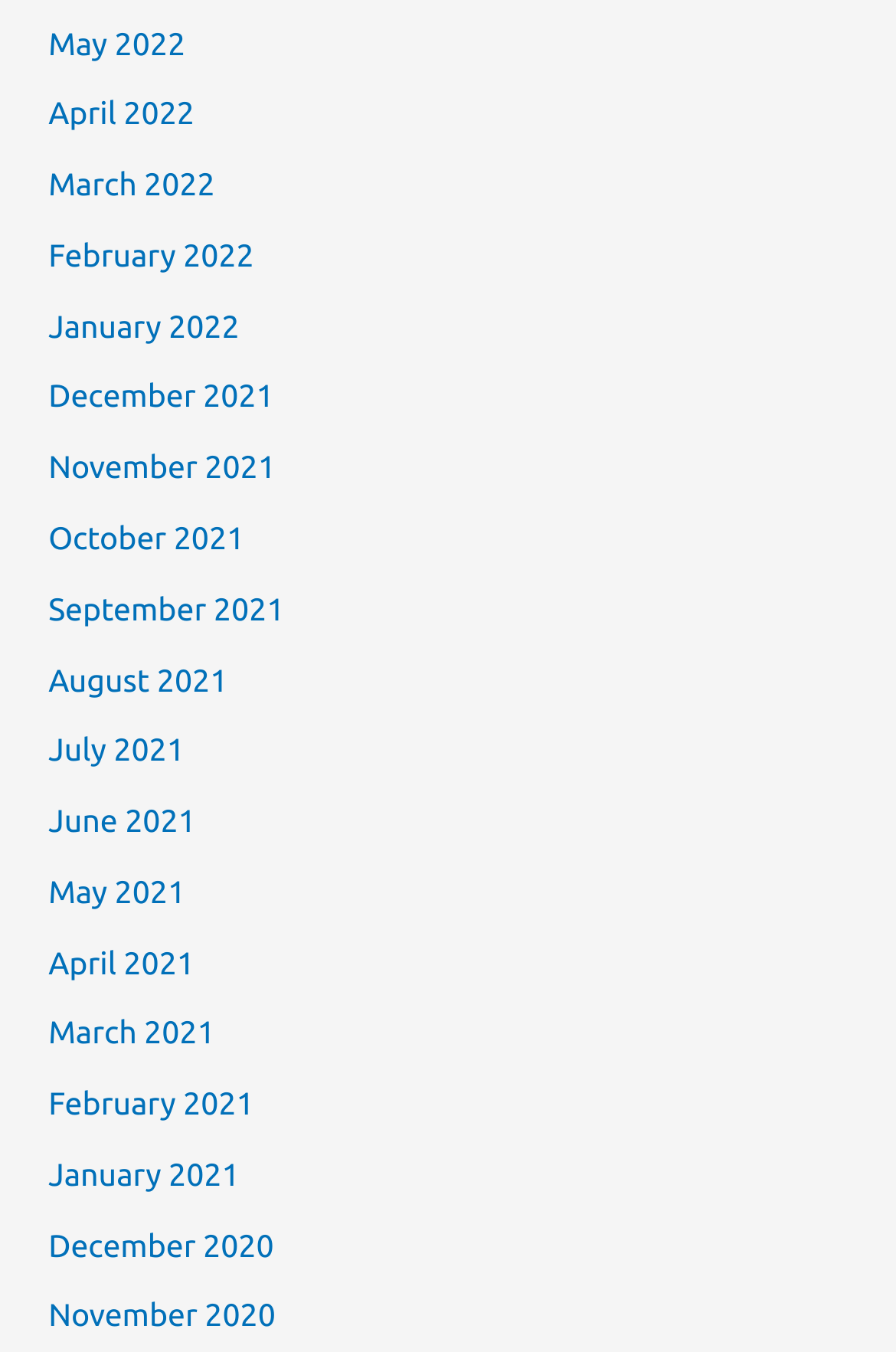Are the months listed in chronological order?
Could you please answer the question thoroughly and with as much detail as possible?

By examining the list of links, I can see that the months are listed in chronological order, with the most recent month first and the earliest month last.